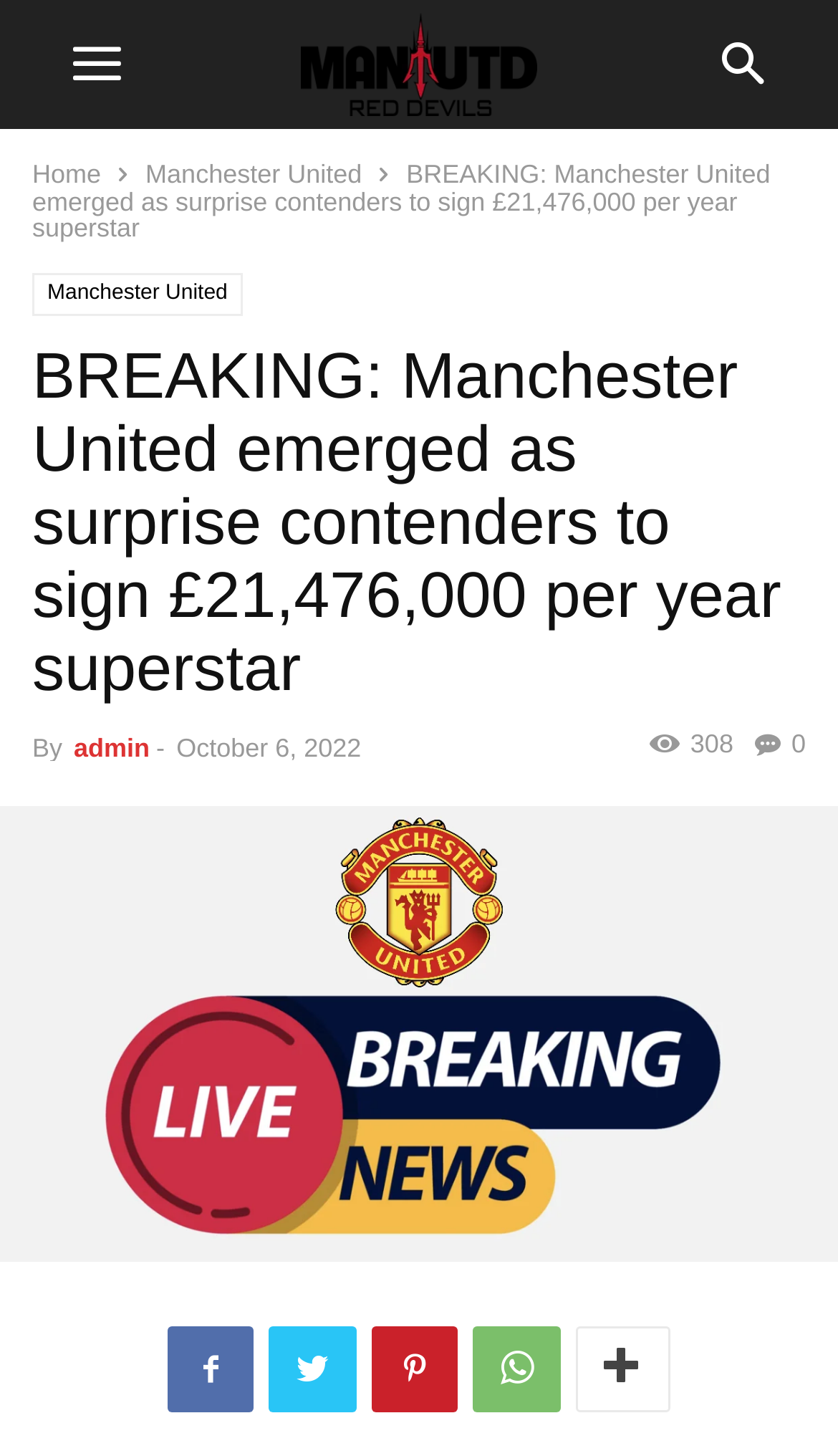Please provide a comprehensive response to the question based on the details in the image: What is the position of the search link?

The search link is located at the top right of the webpage, with a bounding box coordinate of [0.81, 0.038, 0.969, 0.062]. This can be determined by comparing the y1 and y2 coordinates of the search link with other elements.